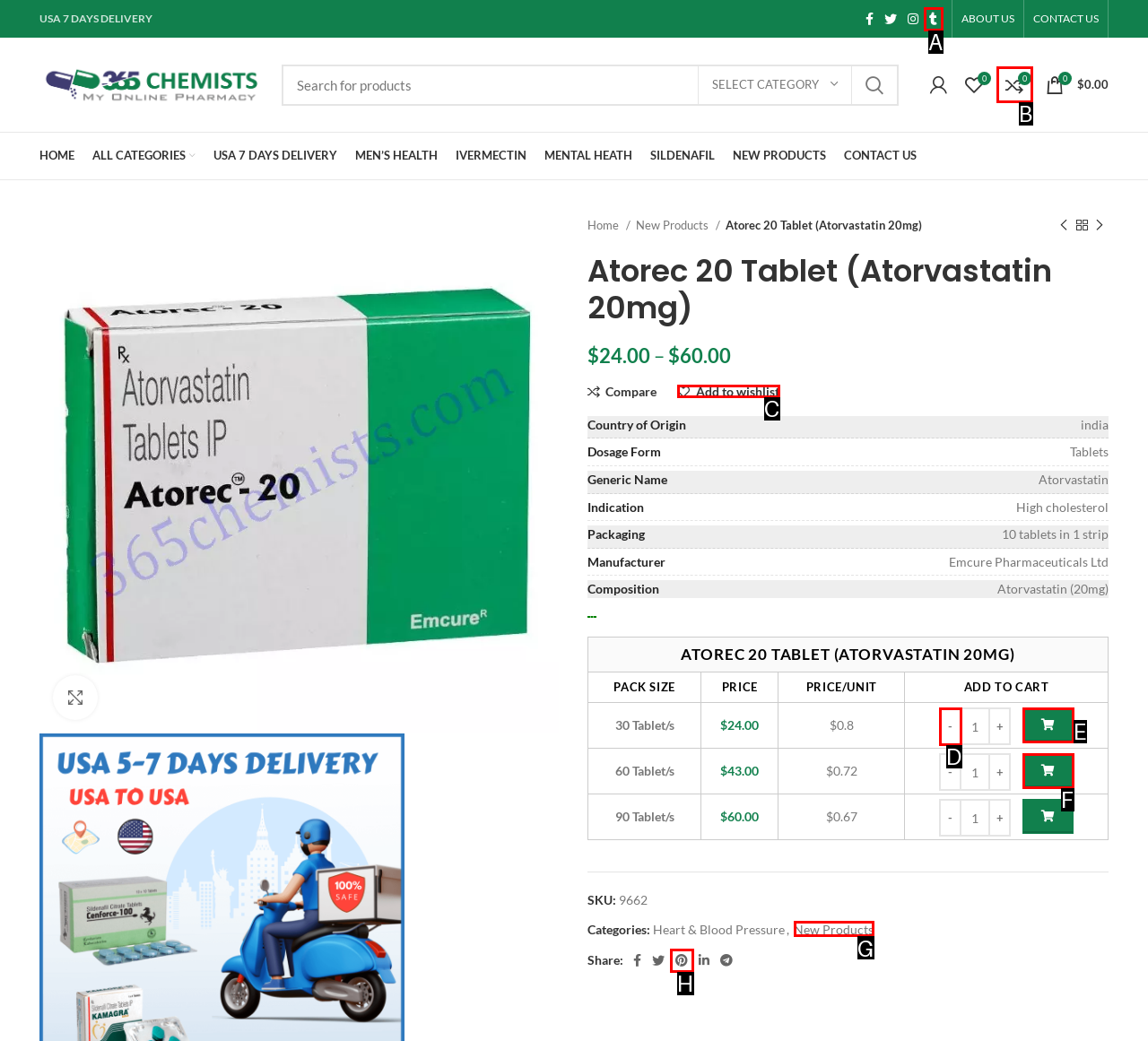To execute the task: Add to wishlist, which one of the highlighted HTML elements should be clicked? Answer with the option's letter from the choices provided.

C